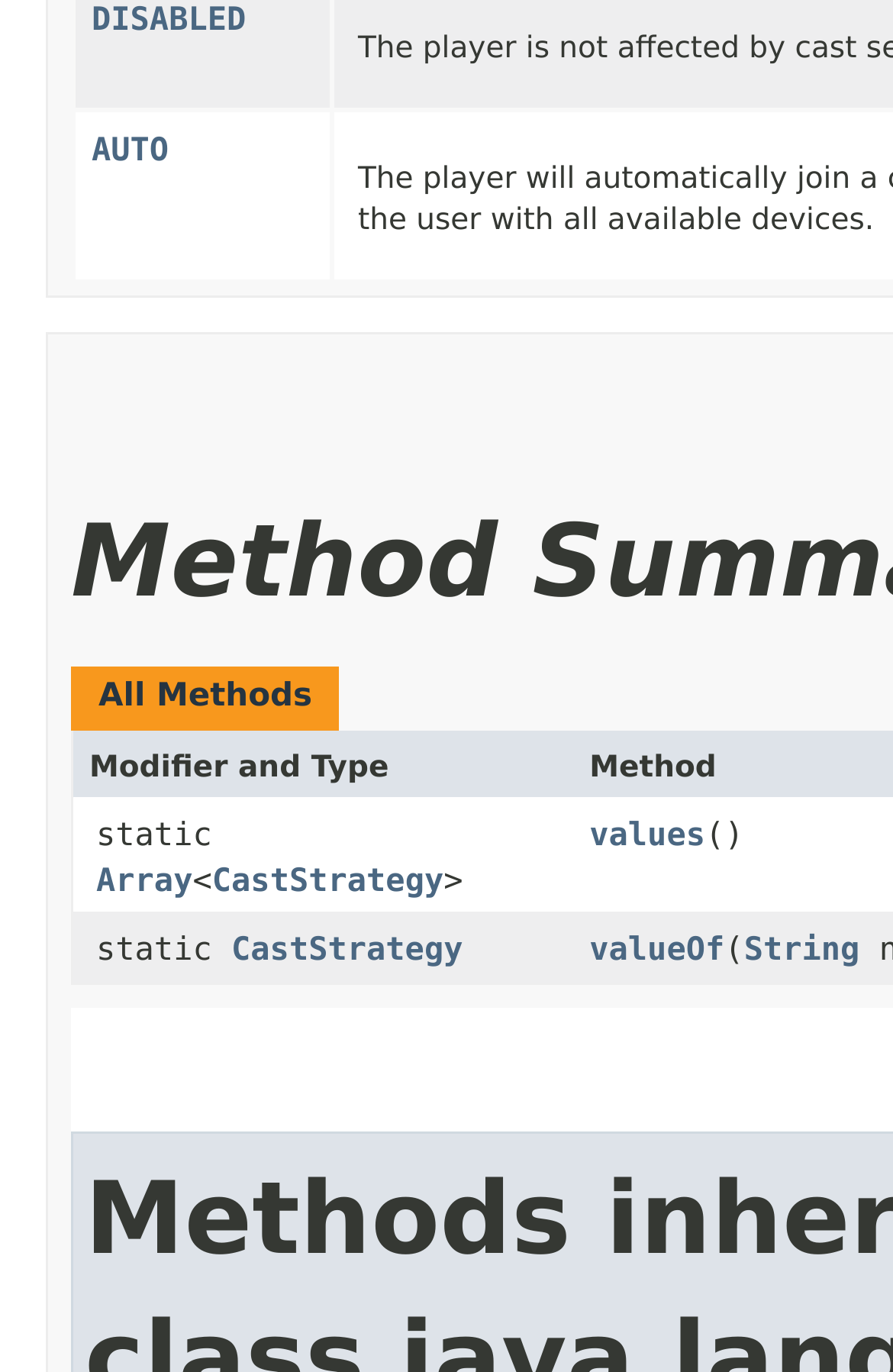What is the modifier and type of the first gridcell?
Please provide a comprehensive answer to the question based on the webpage screenshot.

The modifier and type of the first gridcell can be determined by looking at the columnheader element 'Modifier and Type' and the corresponding gridcell element, which is 'static Array<CastStrategy>'.